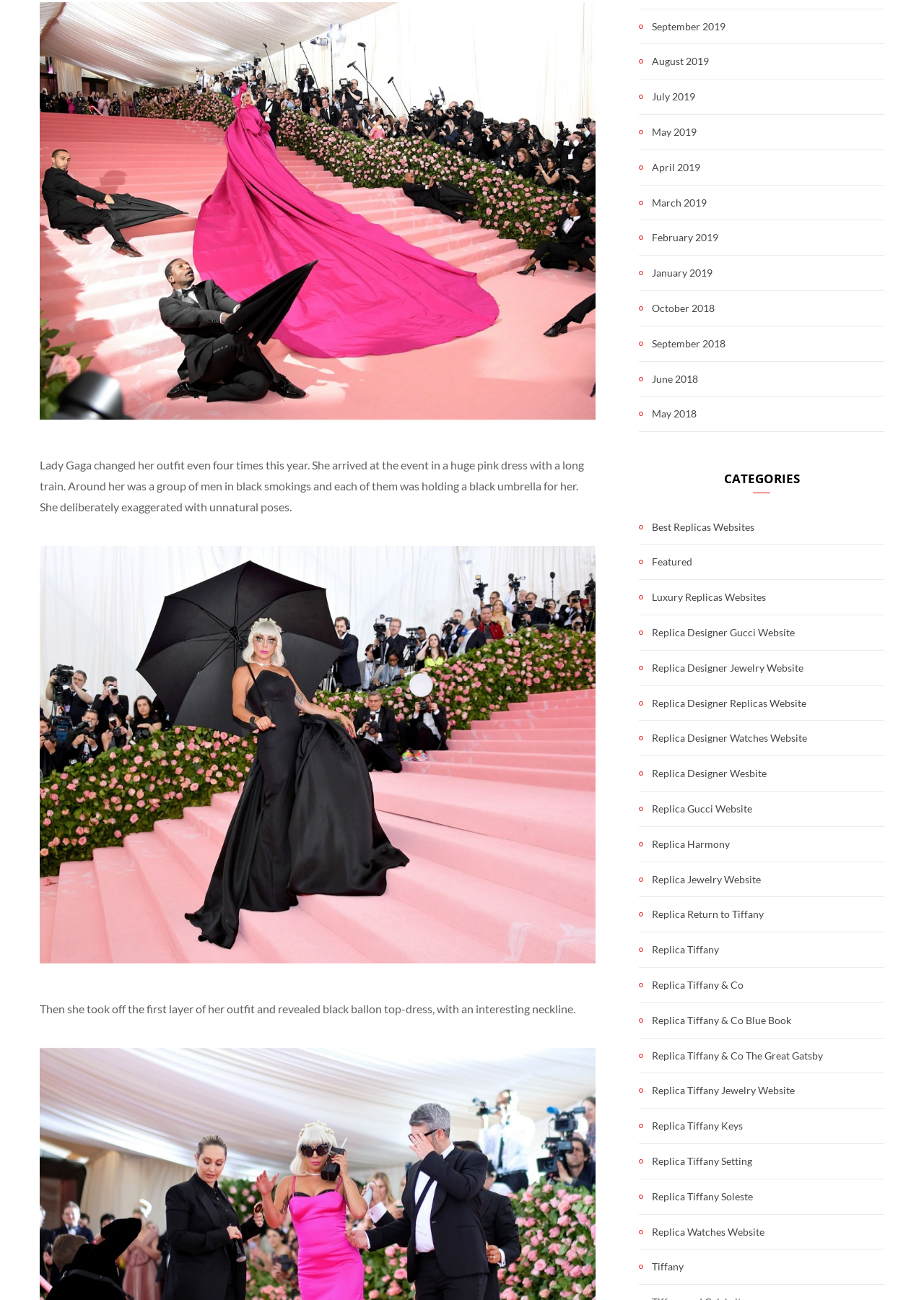Give a one-word or phrase response to the following question: How many figures are there on the webpage?

2